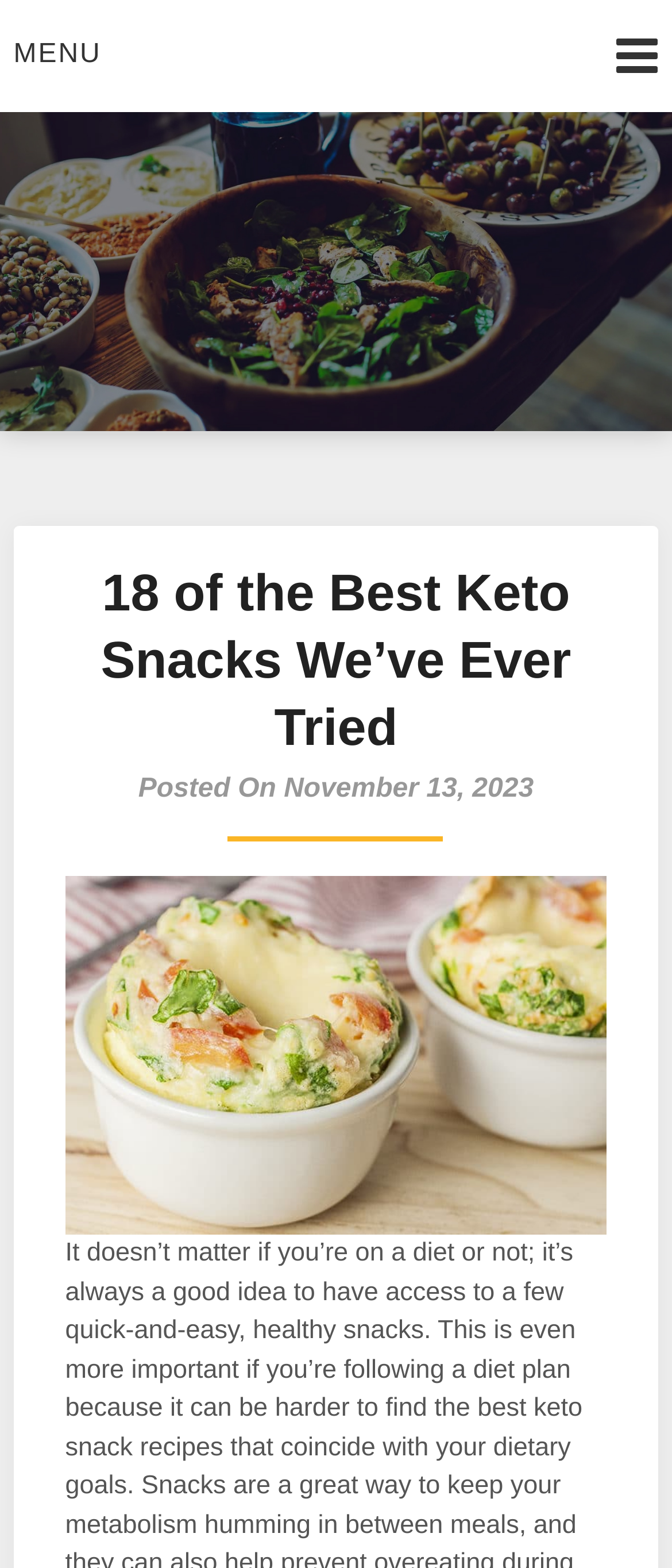Can you extract the headline from the webpage for me?

18 of the Best Keto Snacks We’ve Ever Tried